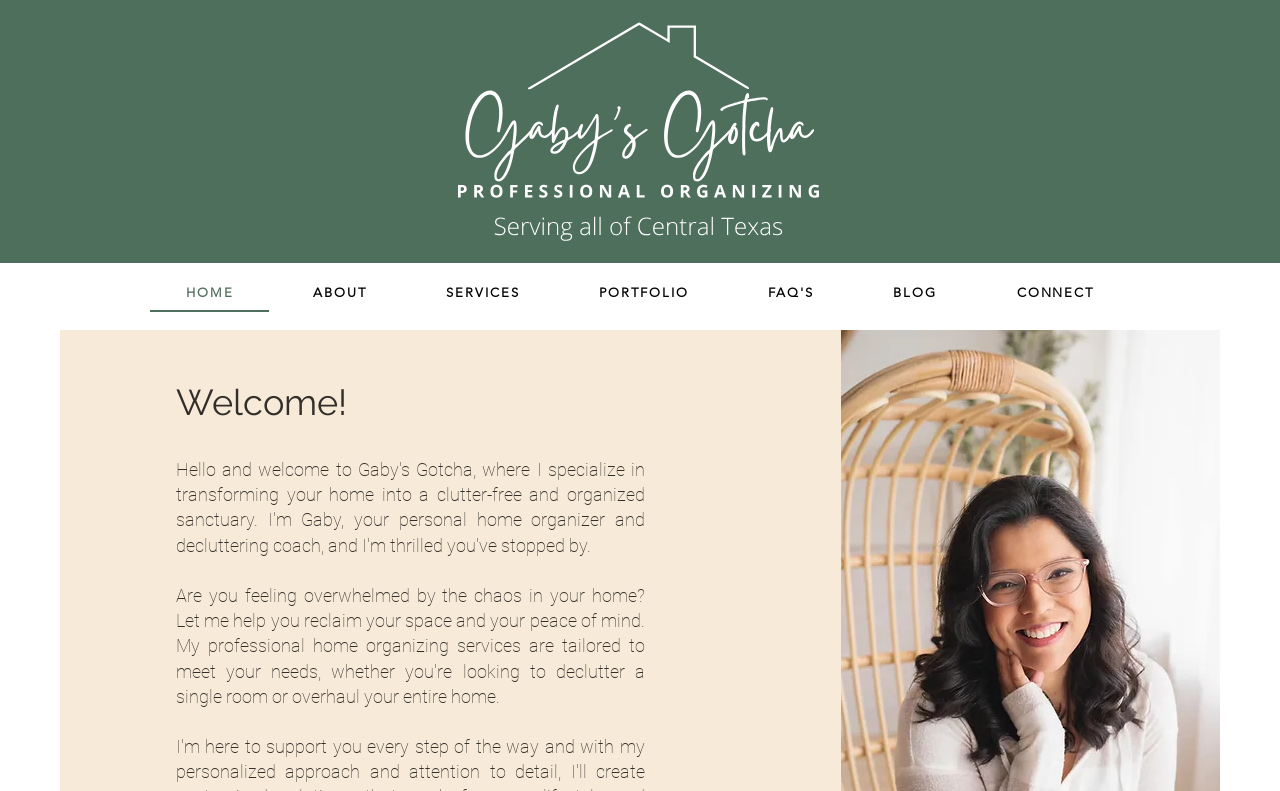What is the welcome message?
Based on the image content, provide your answer in one word or a short phrase.

Welcome!